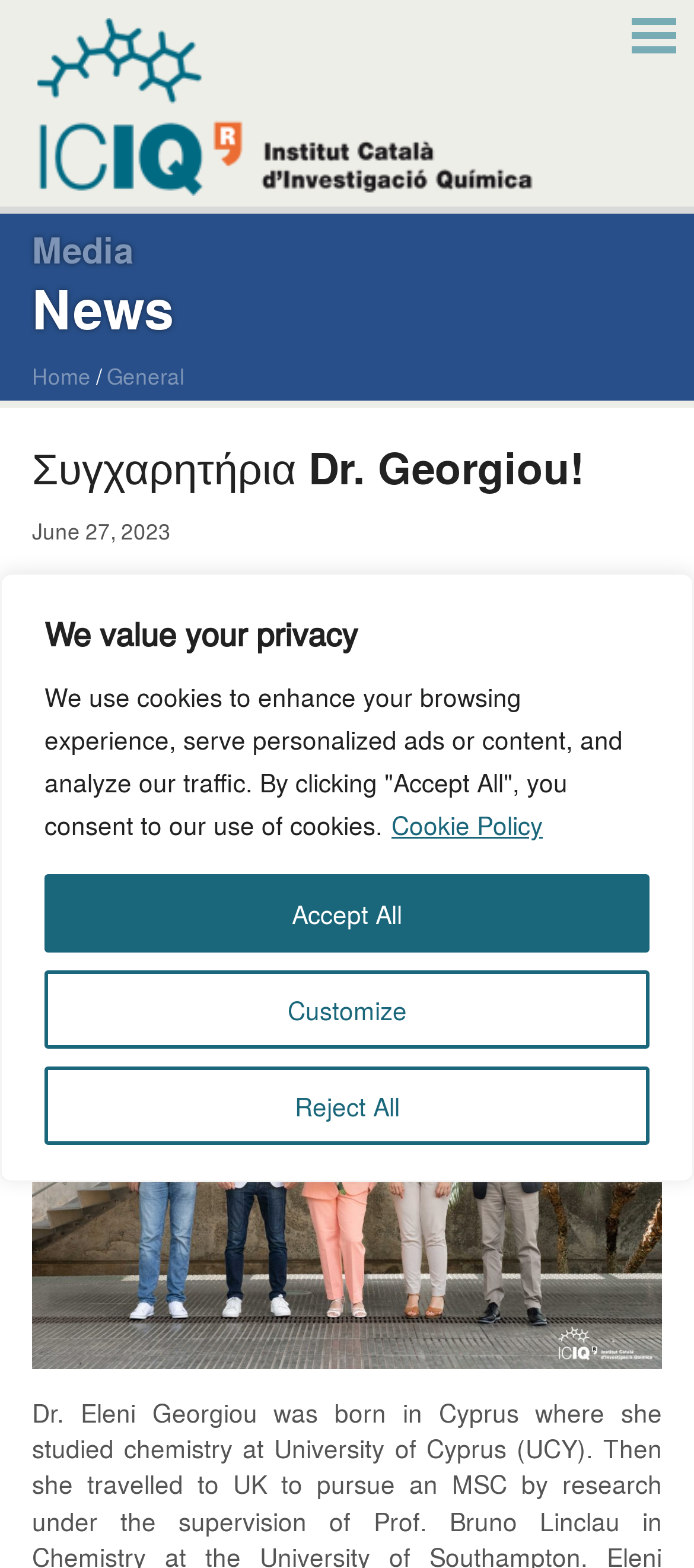Please pinpoint the bounding box coordinates for the region I should click to adhere to this instruction: "Read the congratulatory message".

[0.046, 0.281, 0.954, 0.318]